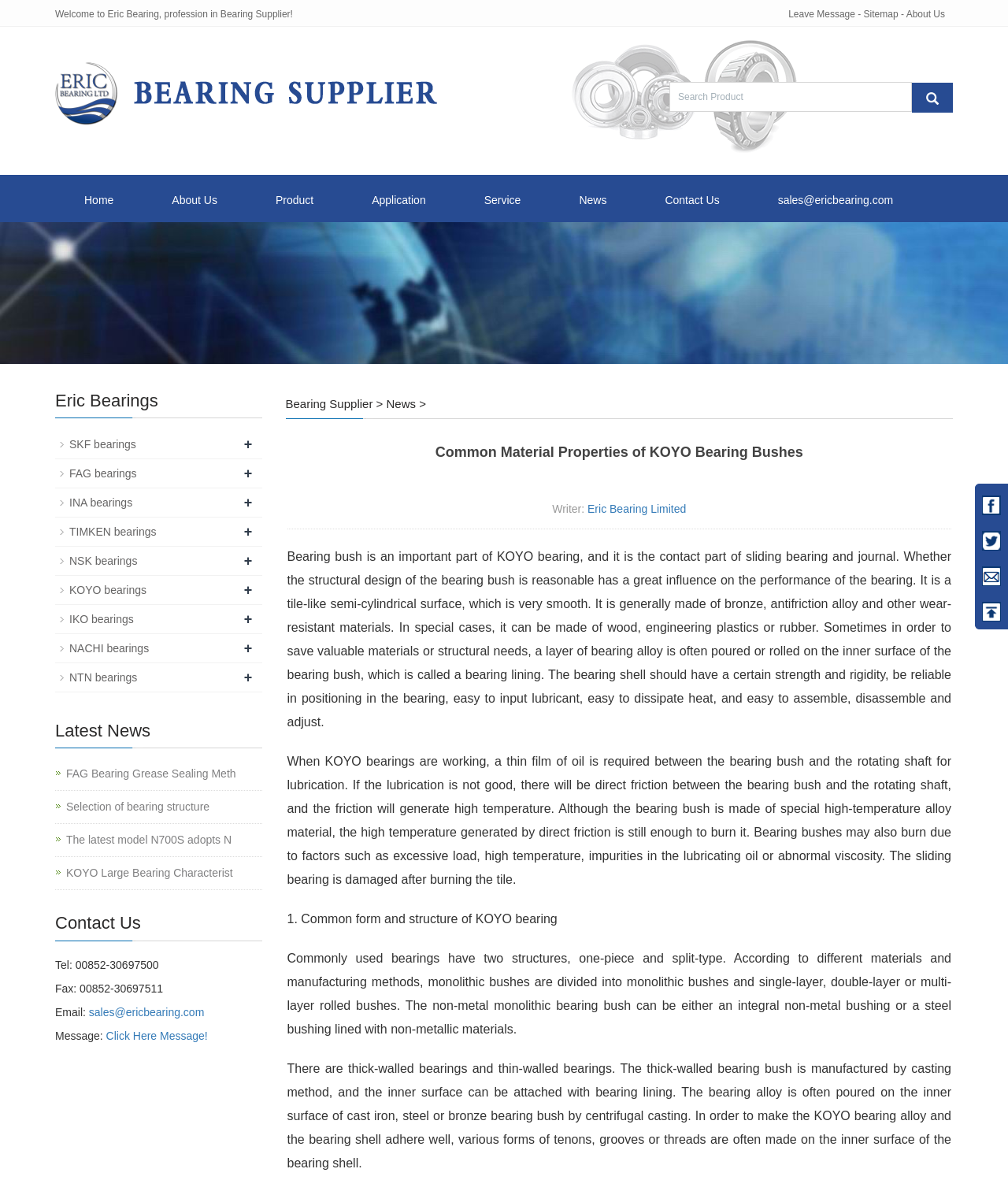Determine the bounding box coordinates of the element that should be clicked to execute the following command: "Click on the About Us link".

[0.899, 0.007, 0.938, 0.017]